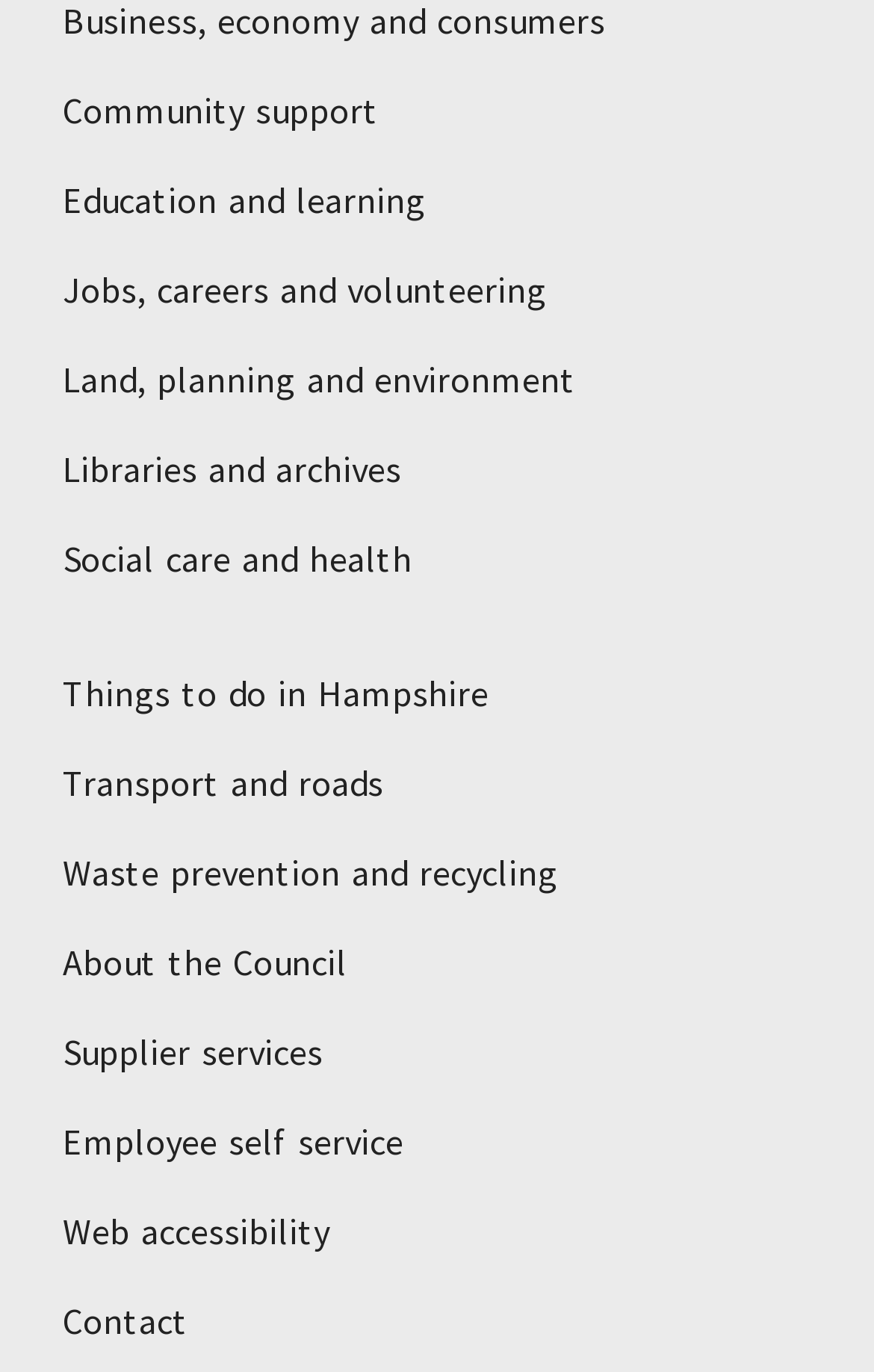Please mark the clickable region by giving the bounding box coordinates needed to complete this instruction: "View the dissertation 'An Interpretation of the Joy Luck Club from Post-colonial Perspective'".

None